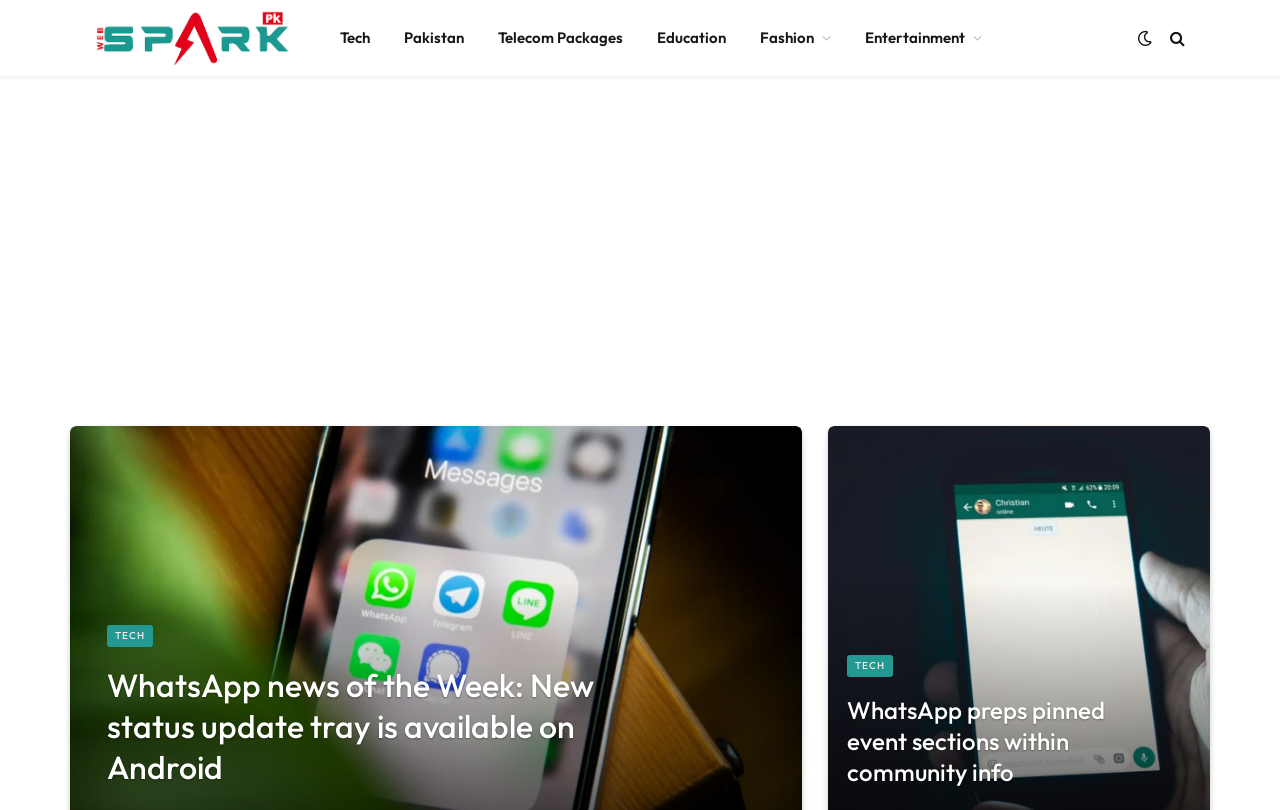Given the content of the image, can you provide a detailed answer to the question?
How many news articles are displayed on the webpage?

There are at least two news articles displayed on the webpage, with headings 'WhatsApp news of the Week: New status update tray is available on Android' and 'WhatsApp preps pinned event sections within community info'.